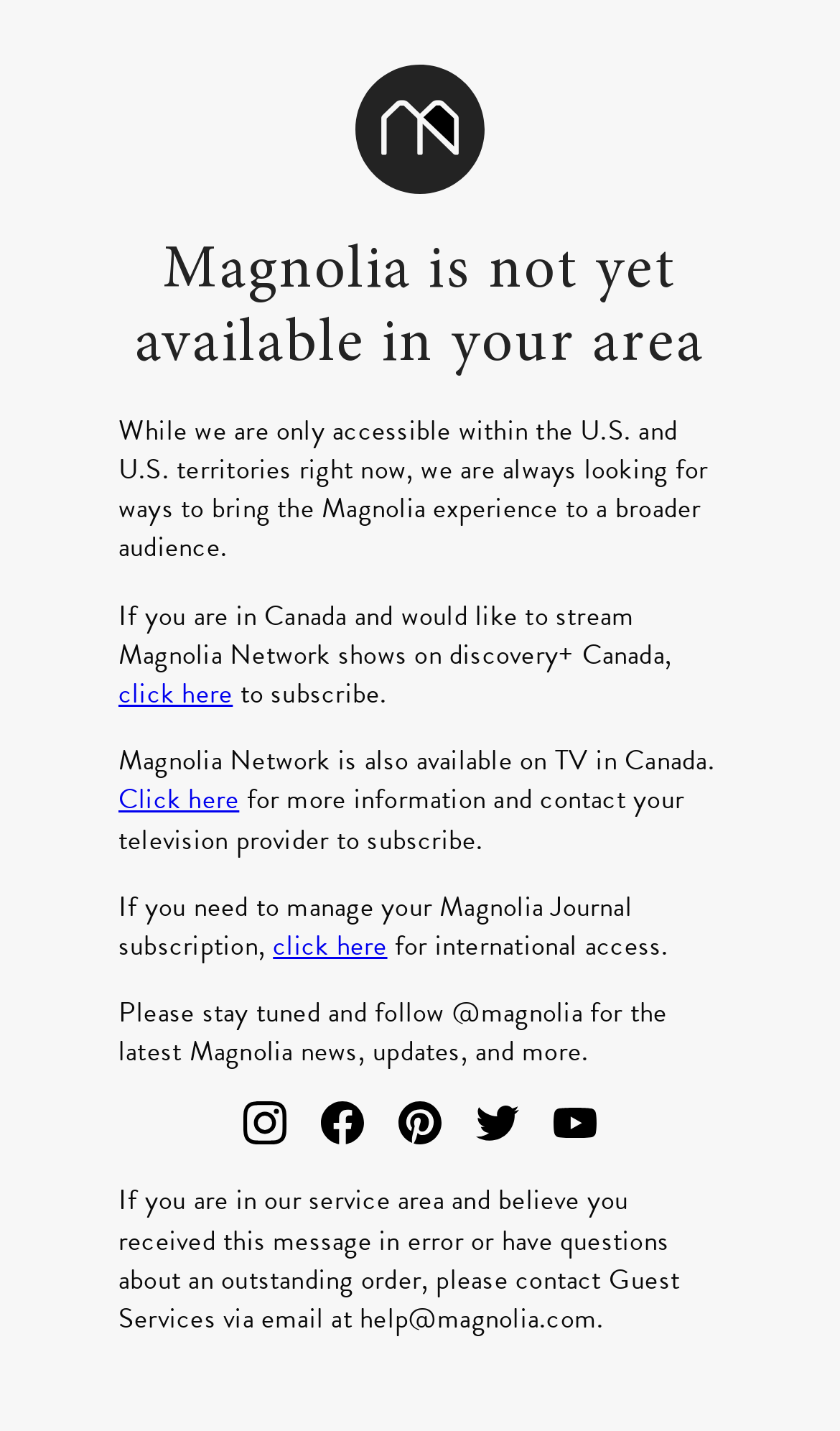Determine the bounding box for the described UI element: "click here".

[0.325, 0.647, 0.461, 0.675]